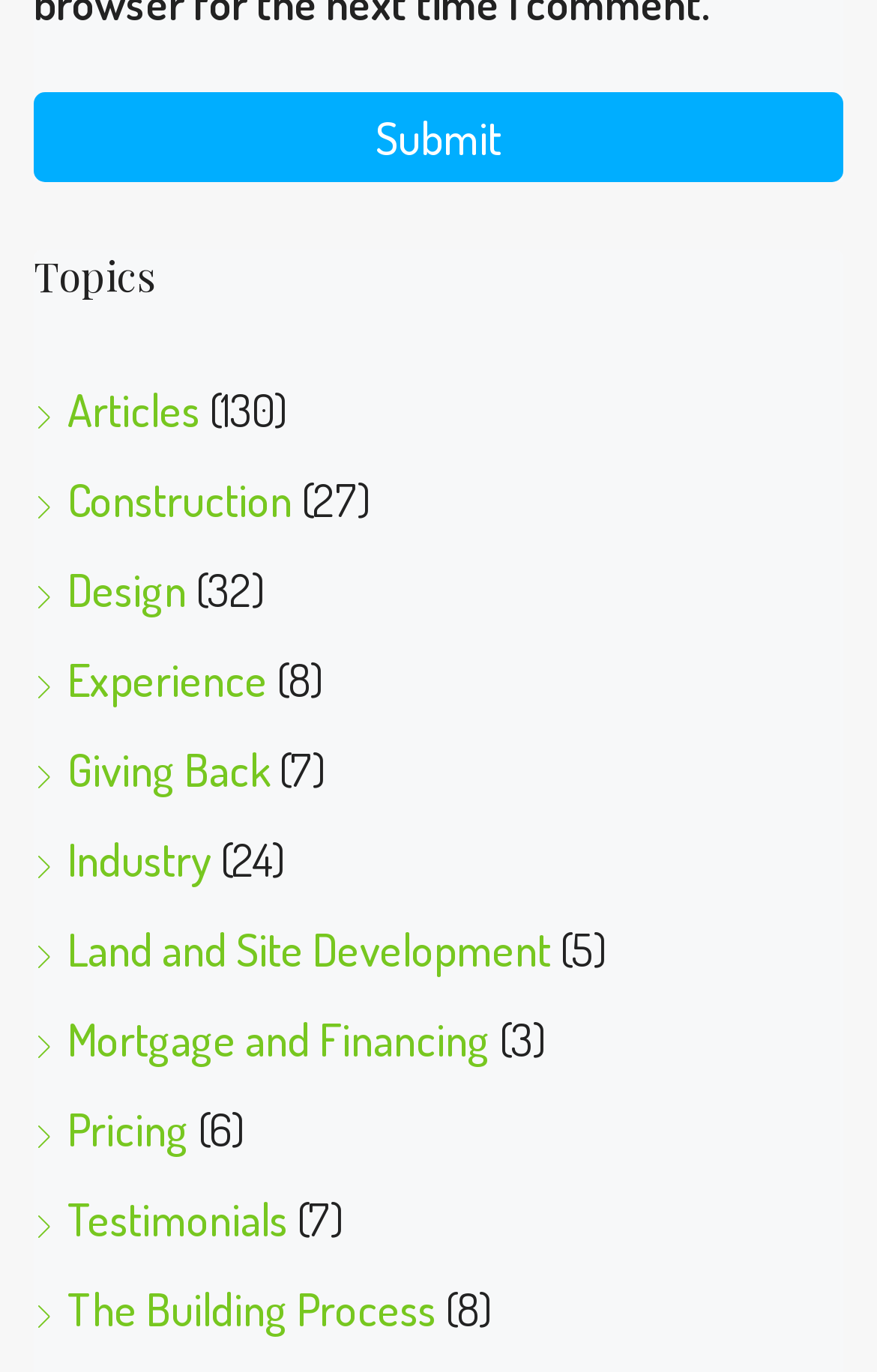Predict the bounding box coordinates for the UI element described as: "test30384221". The coordinates should be four float numbers between 0 and 1, presented as [left, top, right, bottom].

None